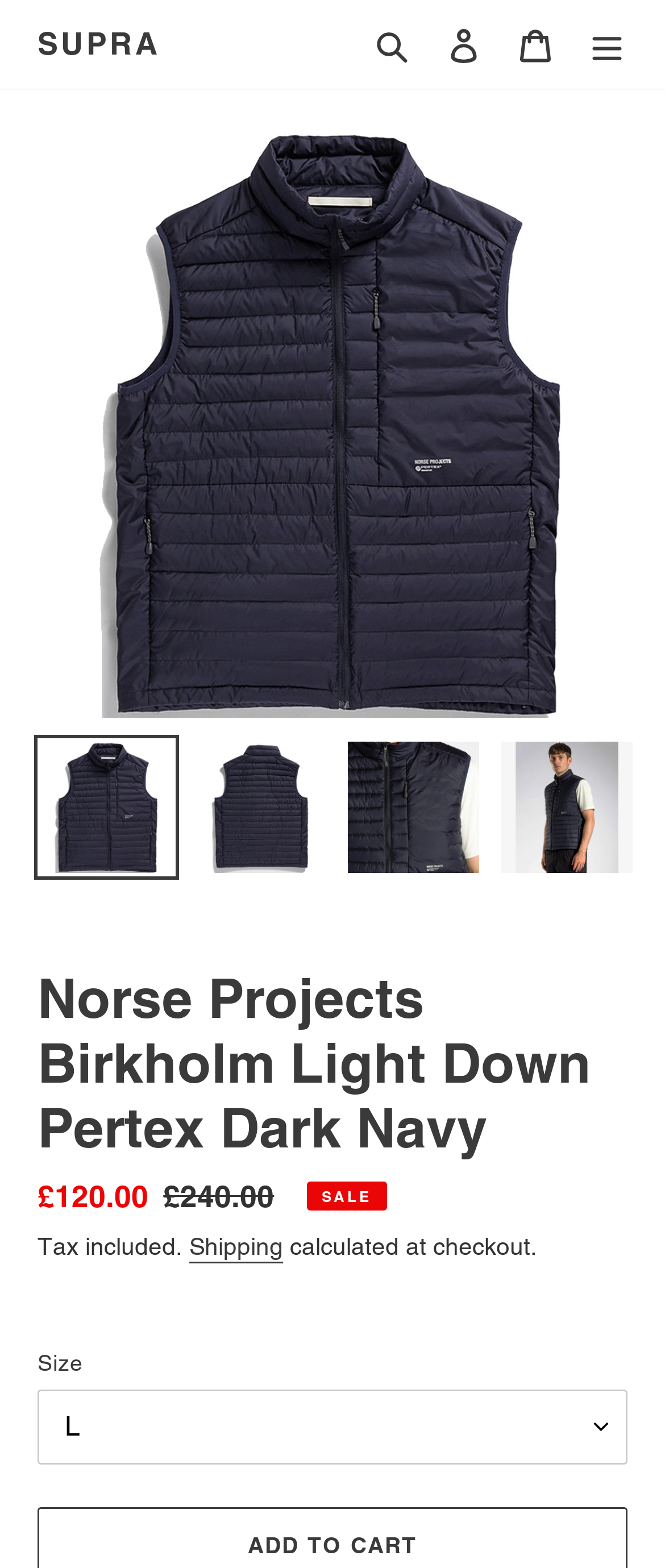Please locate the bounding box coordinates of the element that should be clicked to complete the given instruction: "Open the menu".

[0.859, 0.005, 0.967, 0.051]